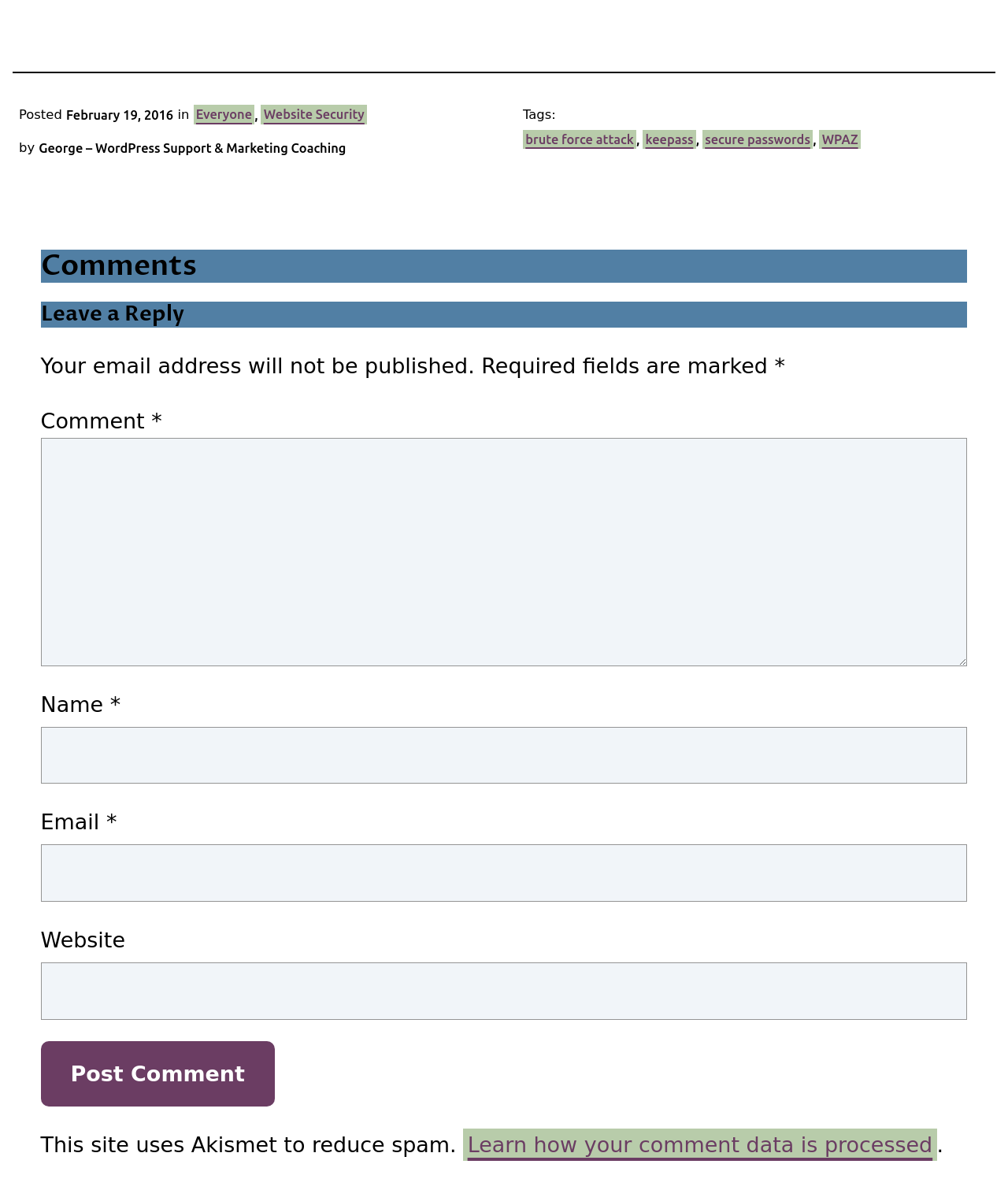Locate the bounding box coordinates of the area to click to fulfill this instruction: "Click the 'Post Comment' button". The bounding box should be presented as four float numbers between 0 and 1, in the order [left, top, right, bottom].

[0.04, 0.875, 0.273, 0.93]